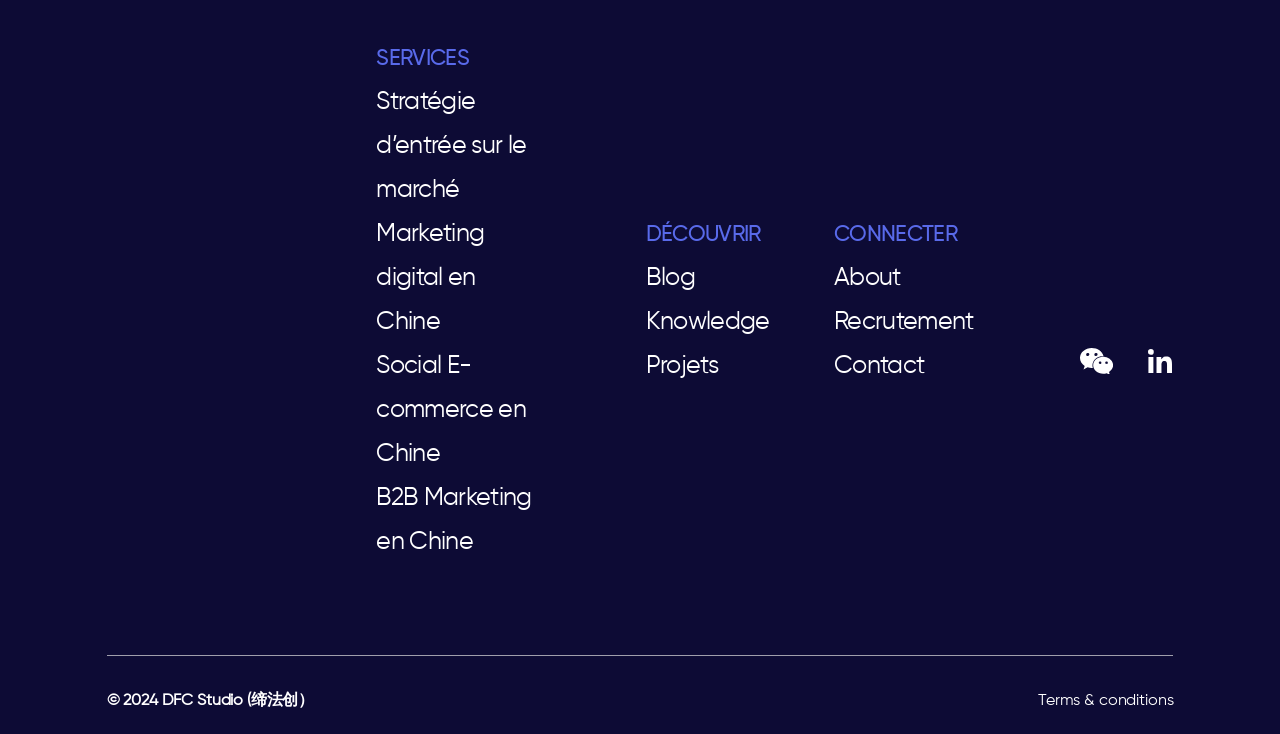How many links are under 'SERVICES'?
Please provide a single word or phrase as your answer based on the image.

4